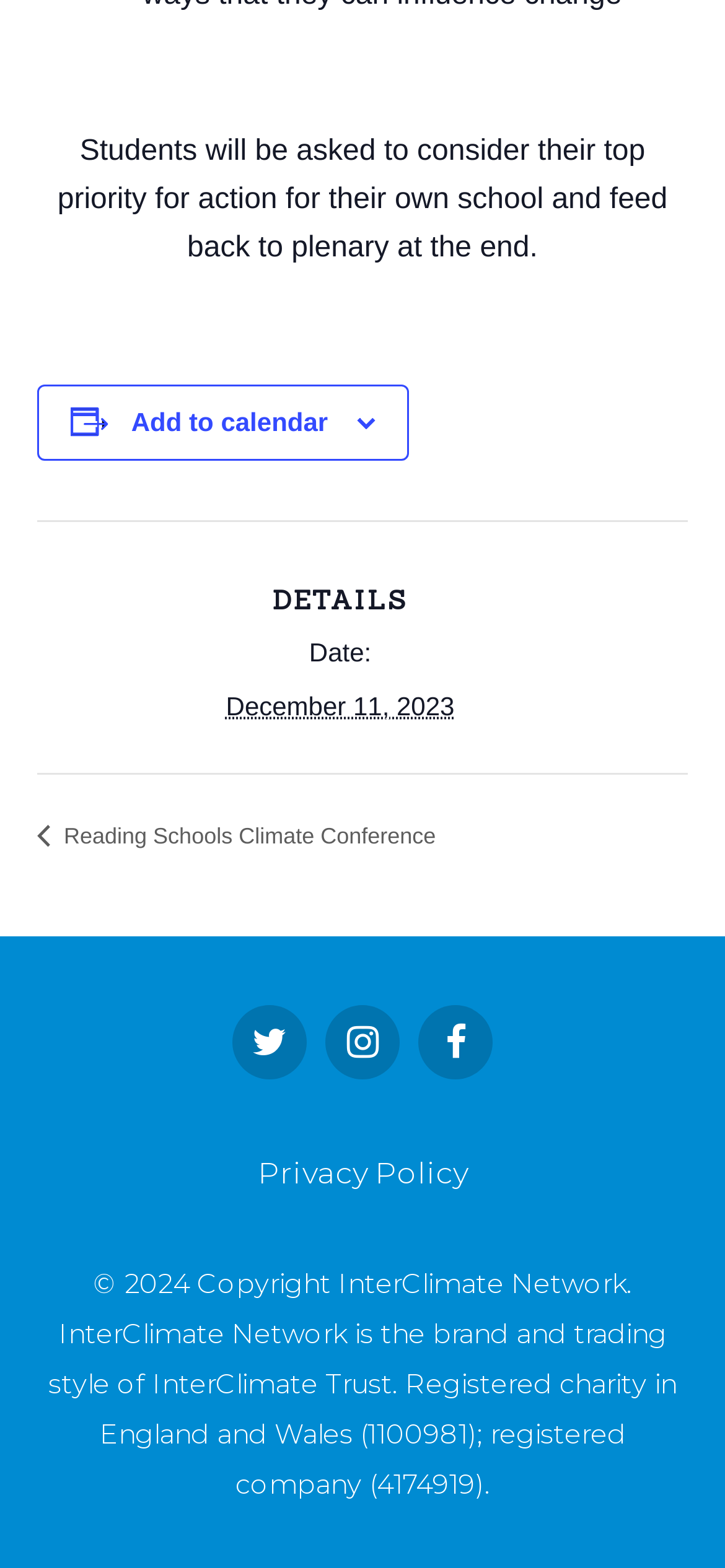Please find the bounding box for the UI component described as follows: "name="s" placeholder="Search . . ."".

None